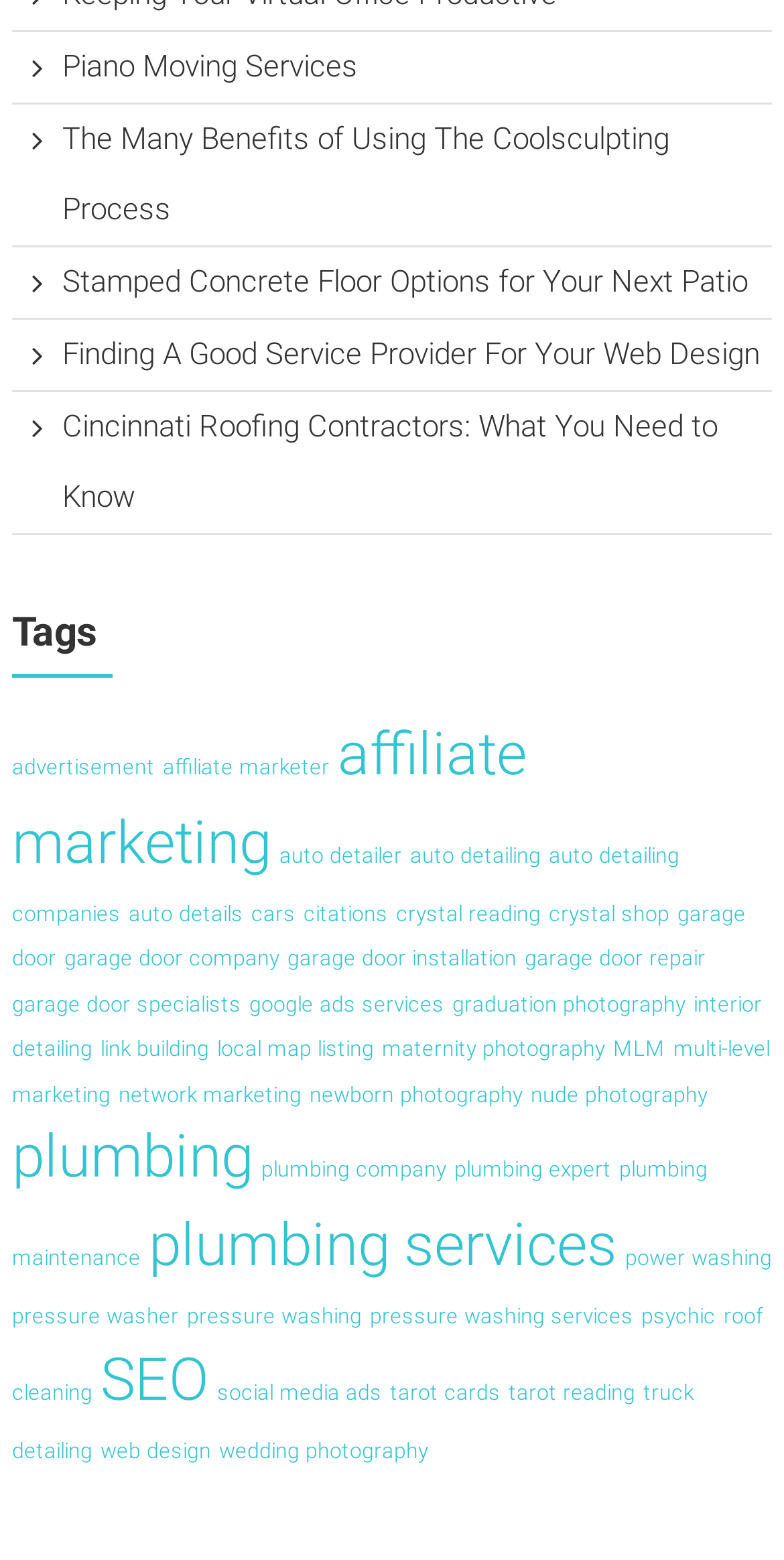What is the topic of the link 'crystal reading'? Observe the screenshot and provide a one-word or short phrase answer.

Psychic